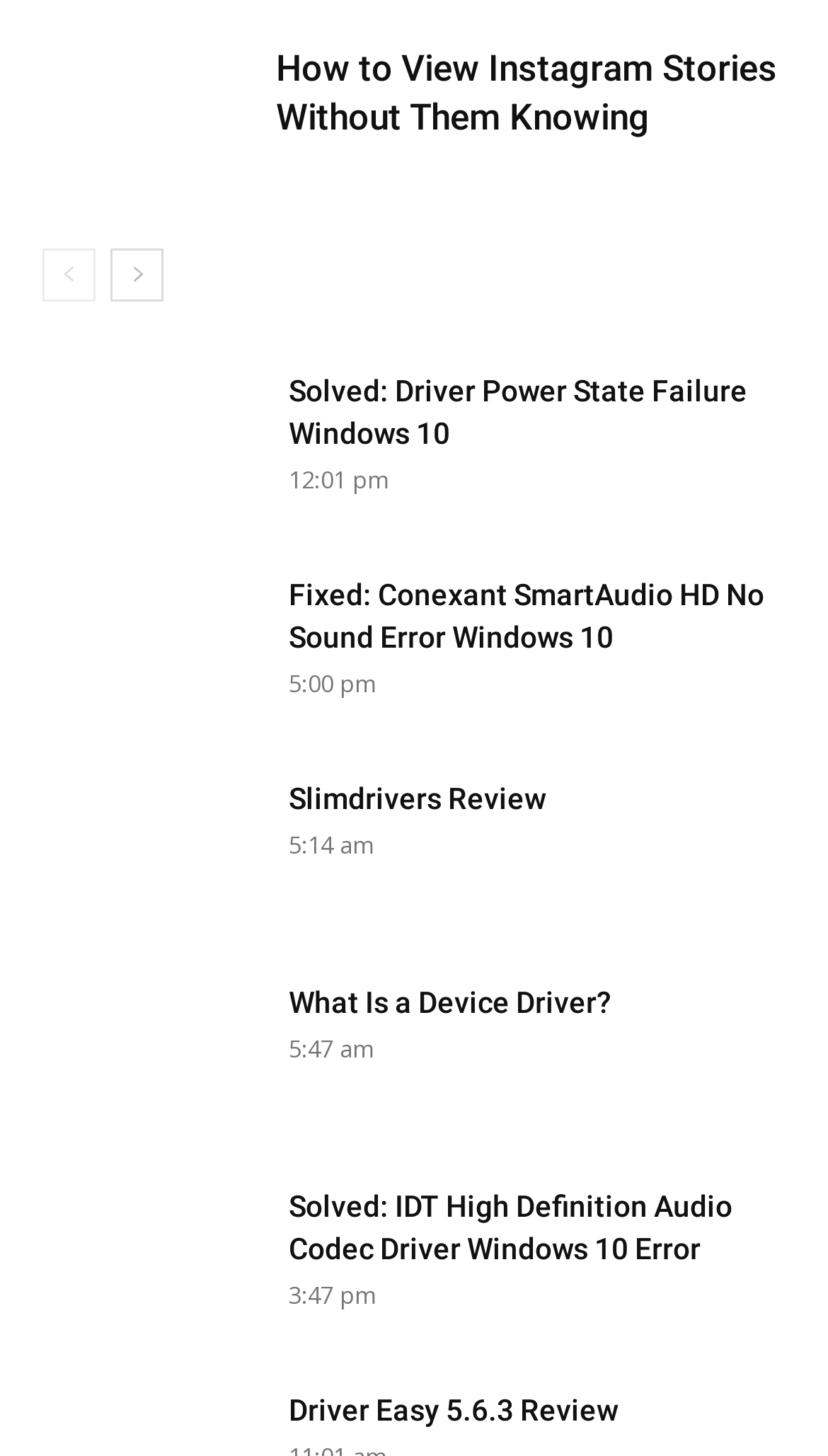Determine the bounding box coordinates of the UI element that matches the following description: "#MentalHealth". The coordinates should be four float numbers between 0 and 1 in the format [left, top, right, bottom].

None